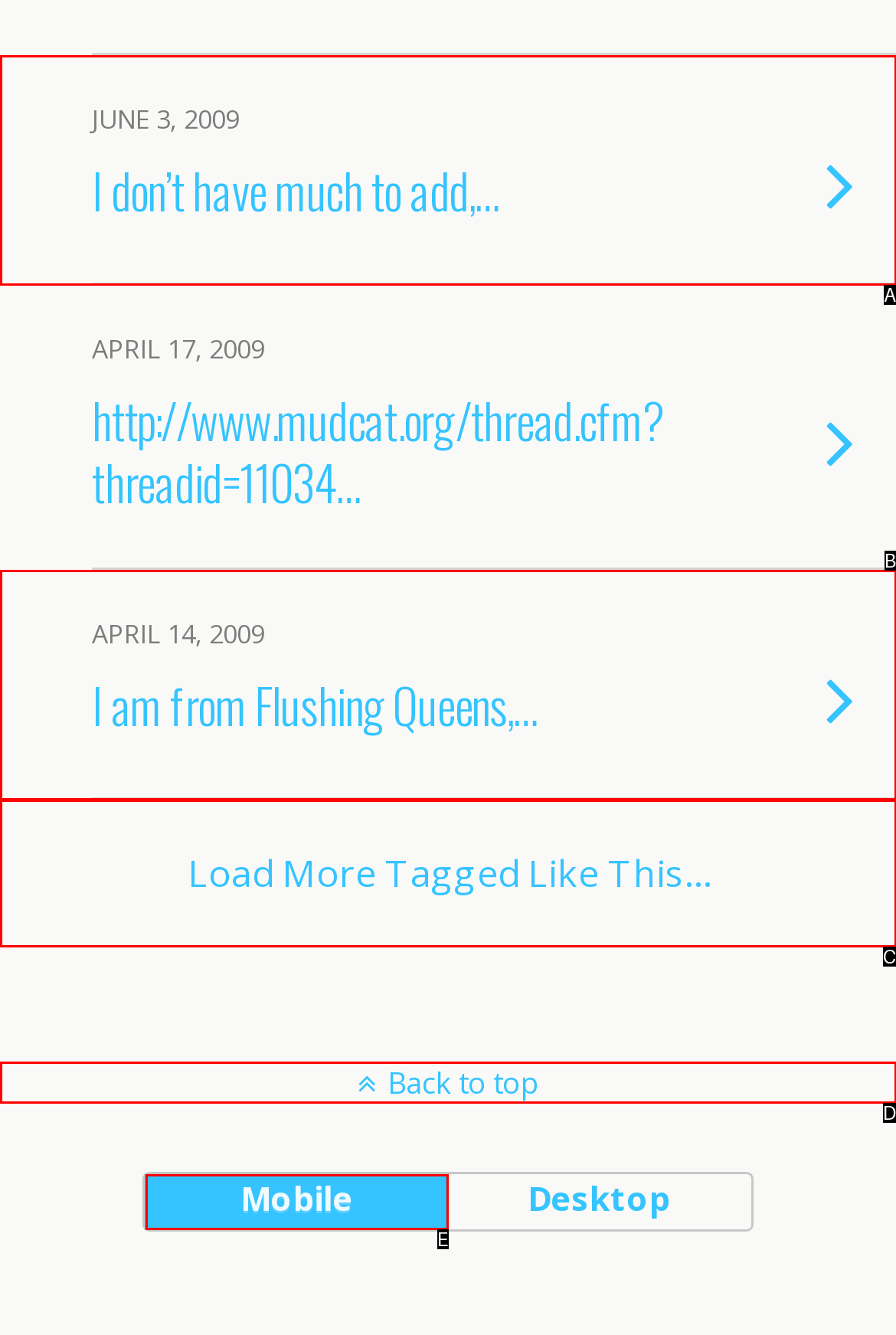Which option best describes: mobile
Respond with the letter of the appropriate choice.

E